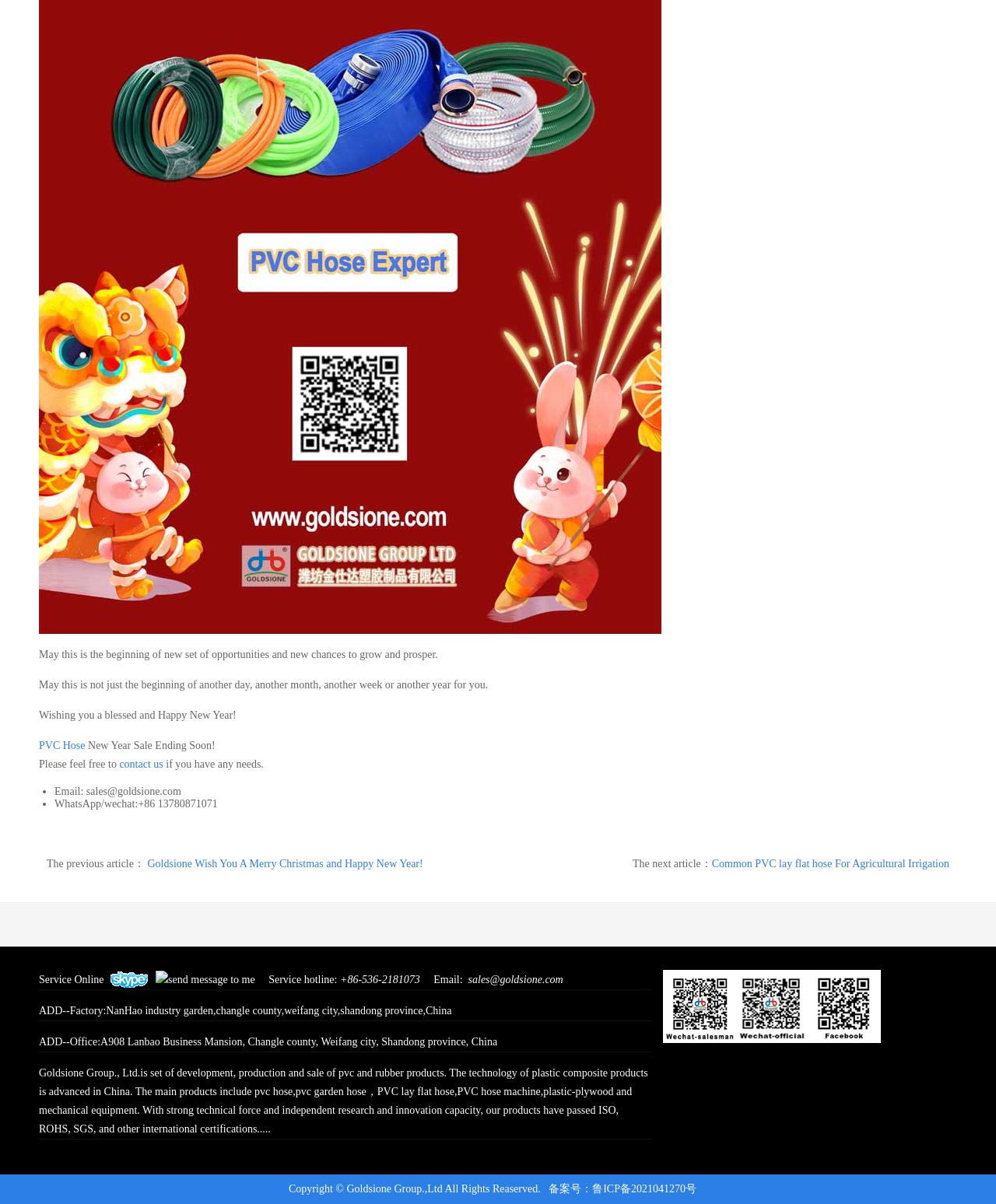Specify the bounding box coordinates of the area to click in order to execute this command: 'Visit the website's office location'. The coordinates should consist of four float numbers ranging from 0 to 1, and should be formatted as [left, top, right, bottom].

[0.039, 0.861, 0.499, 0.87]